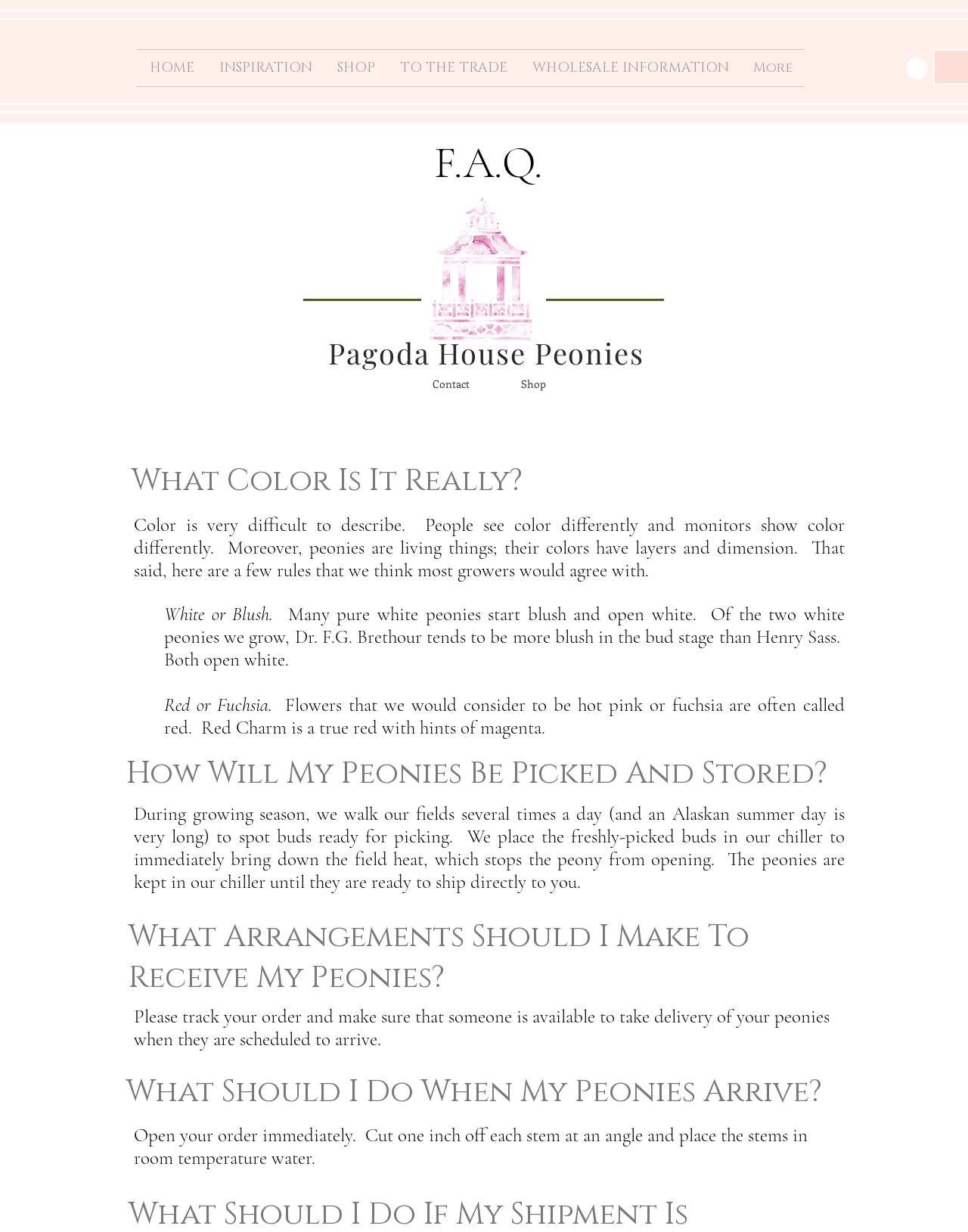Please answer the following question as detailed as possible based on the image: 
What is the difficulty in describing peony color?

According to the webpage, color is very difficult to describe because people see color differently, monitors show color differently, and peonies are living things with layers and dimension. This information can be found in the section 'What Color Is It Really?'.